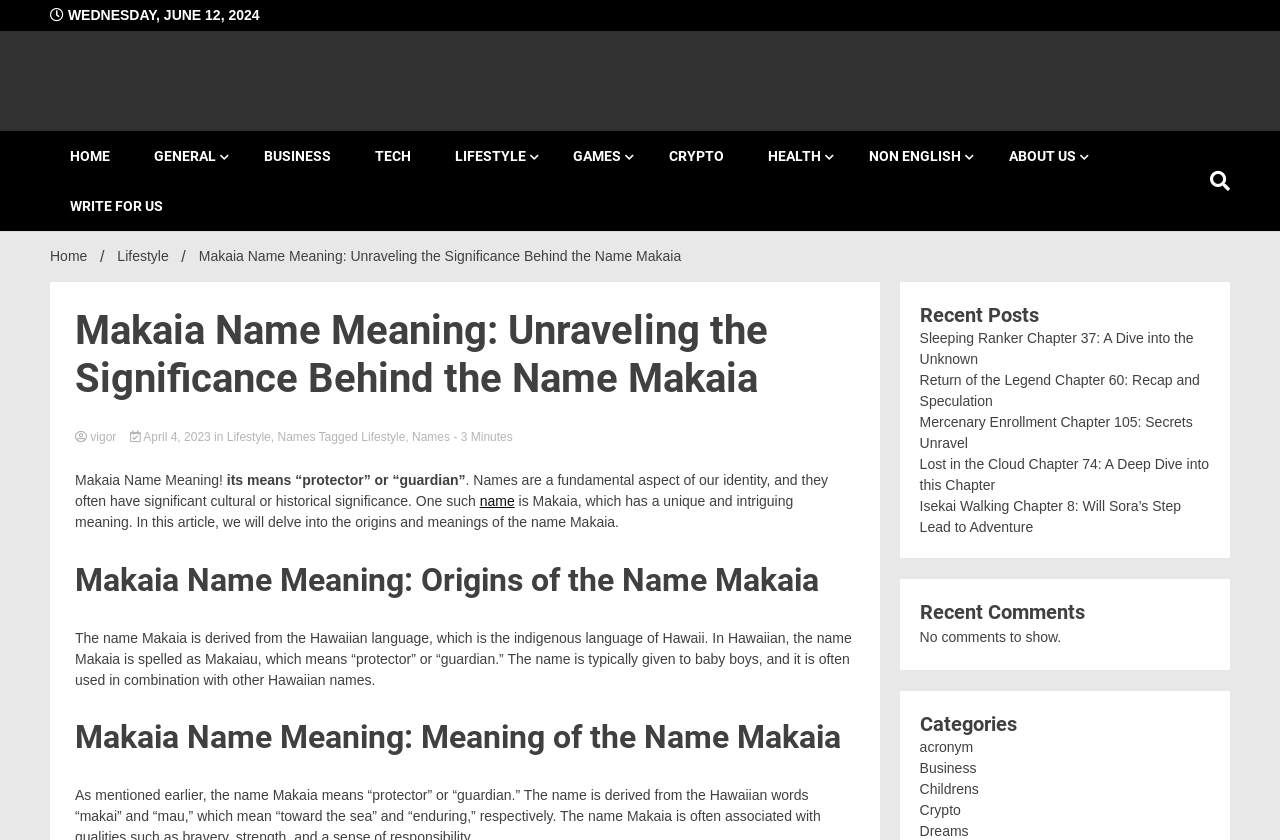Find the bounding box coordinates of the area that needs to be clicked in order to achieve the following instruction: "Click on the Vigorousism link". The coordinates should be specified as four float numbers between 0 and 1, i.e., [left, top, right, bottom].

[0.039, 0.099, 0.617, 0.14]